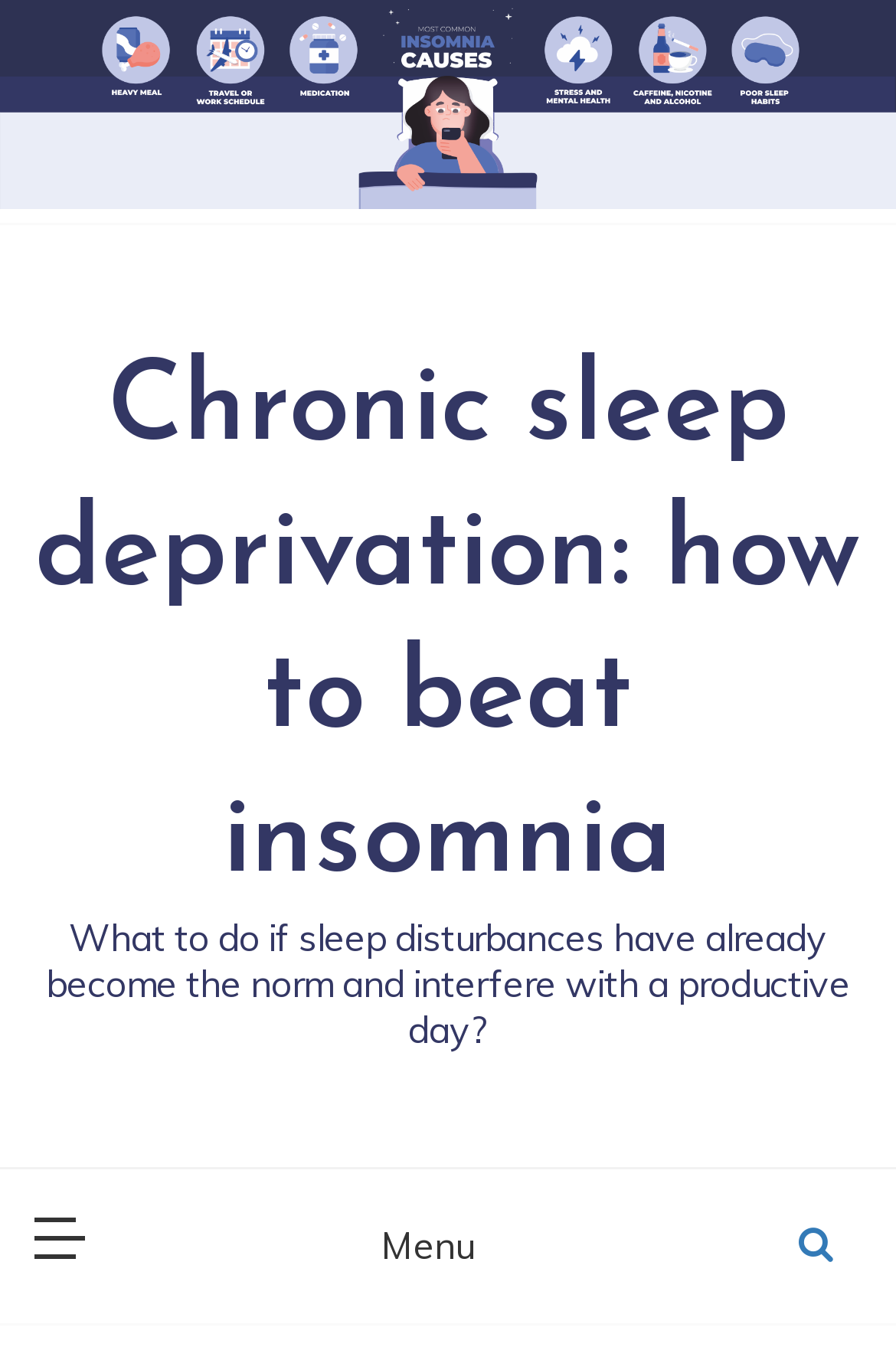Identify and extract the heading text of the webpage.

Chronic sleep deprivation: how to beat insomnia